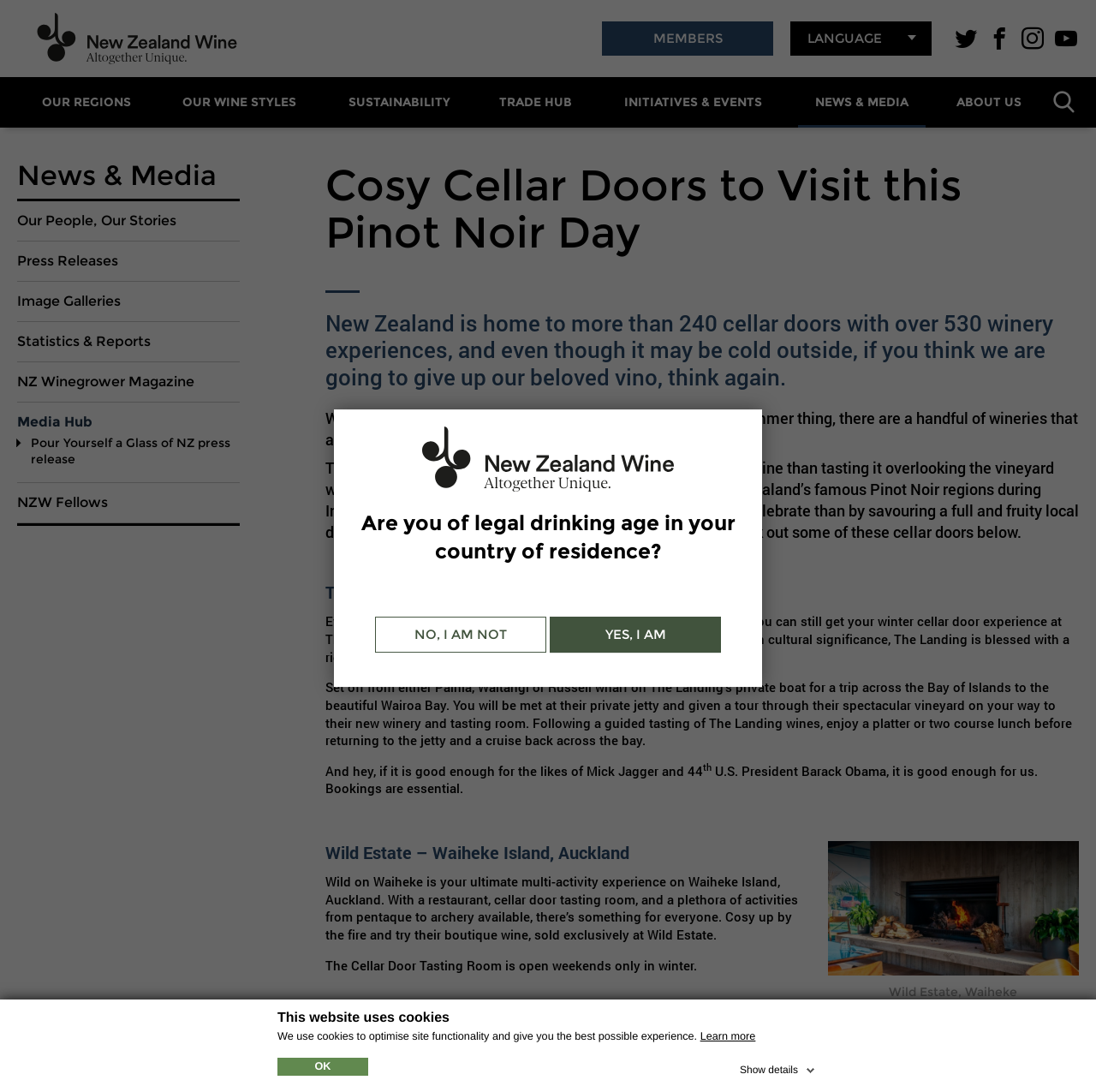Can you look at the image and give a comprehensive answer to the question:
What is the focus of the 'Sustainability' section?

I analyzed the content of the 'Sustainability' section, which mentions growing grapes and producing wine in a way that respects the natural world and people, indicating a focus on environmental sustainability.